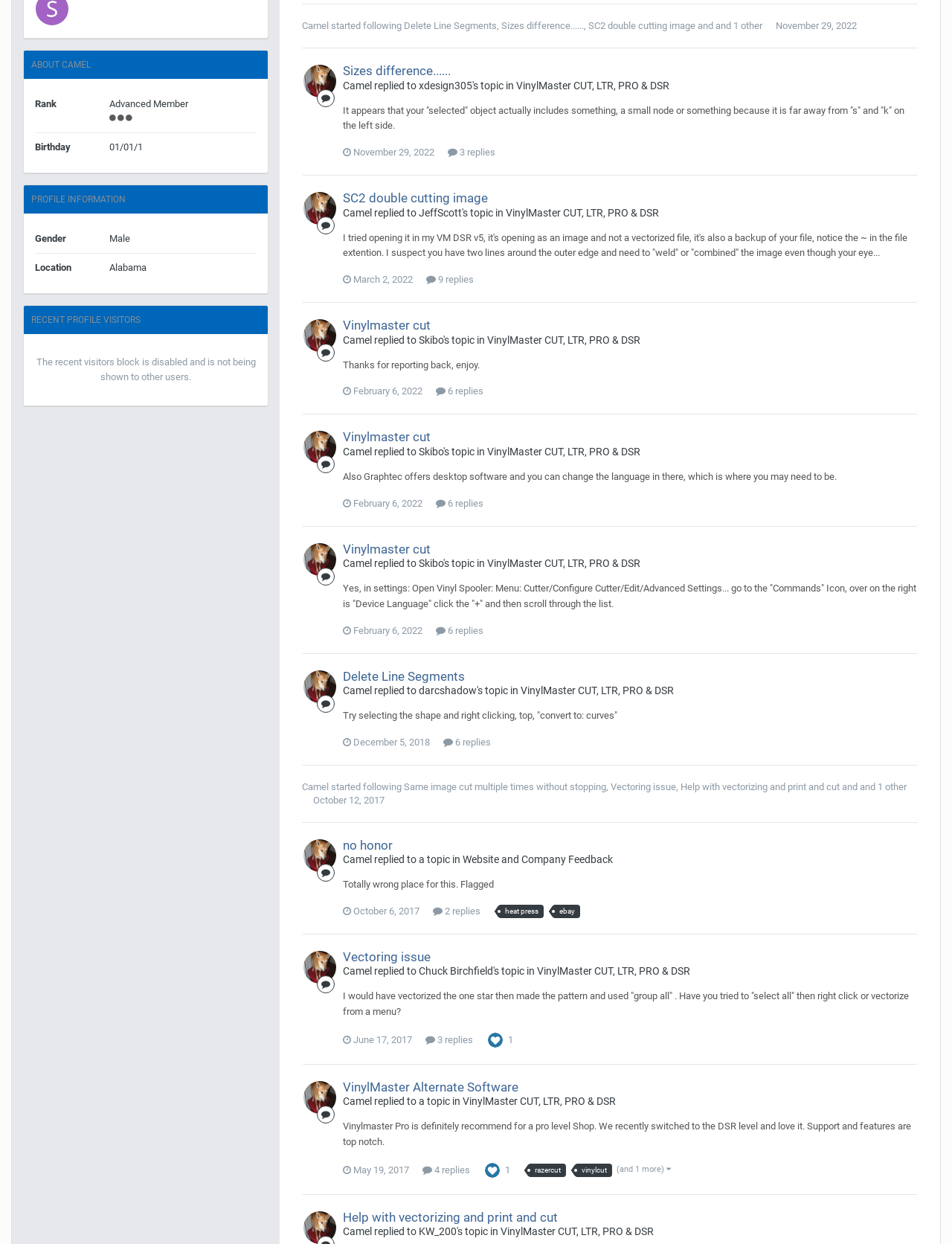Bounding box coordinates are specified in the format (top-left x, top-left y, bottom-right x, bottom-right y). All values are floating point numbers bounded between 0 and 1. Please provide the bounding box coordinate of the region this sentence describes: FREE 30-day trial here

None